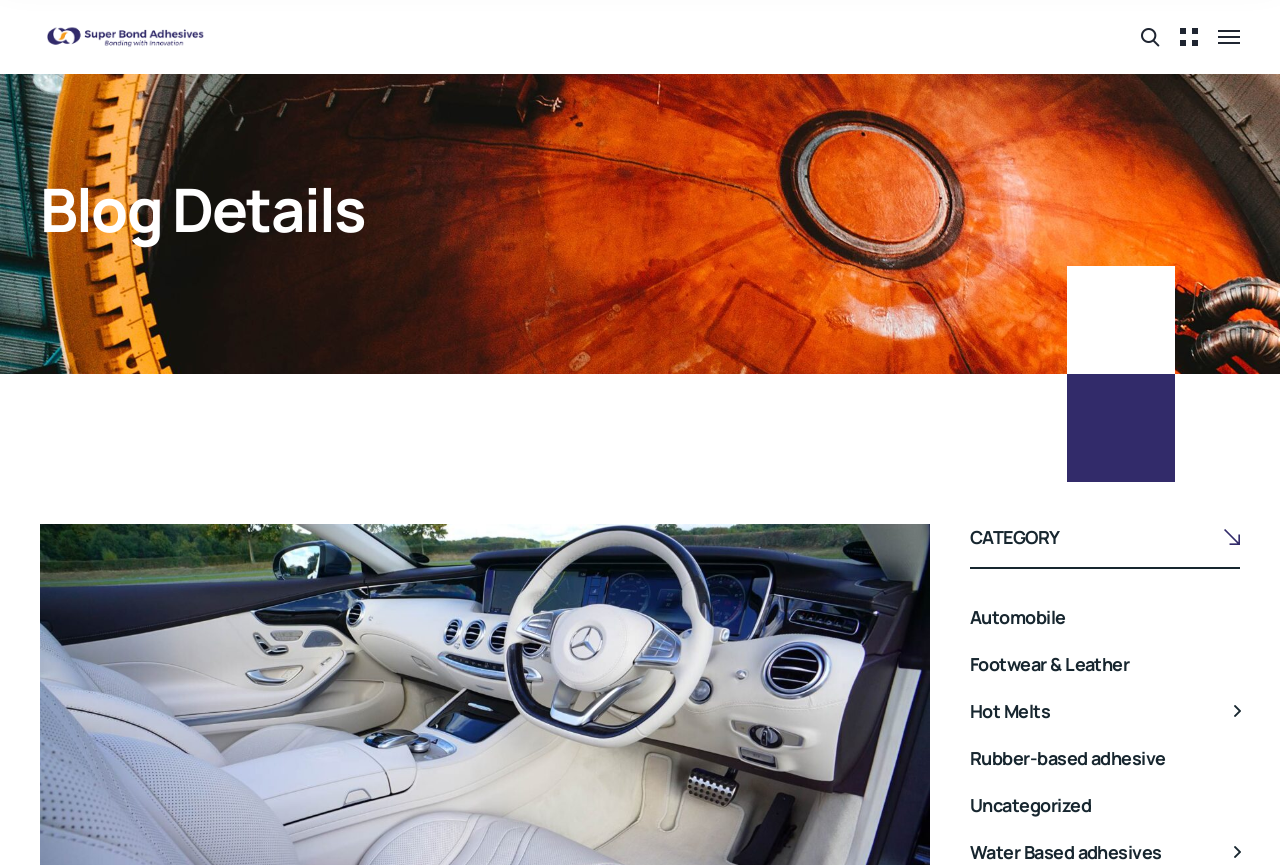Refer to the image and answer the question with as much detail as possible: What is the purpose of SuperBond adhesives?

Based on the meta description, I can infer that SuperBond adhesives are used to boost structural integrity, streamline production, and enhance durability in the automotive industry. This suggests that the primary purpose of SuperBond adhesives is to improve the performance and quality of automotive products.